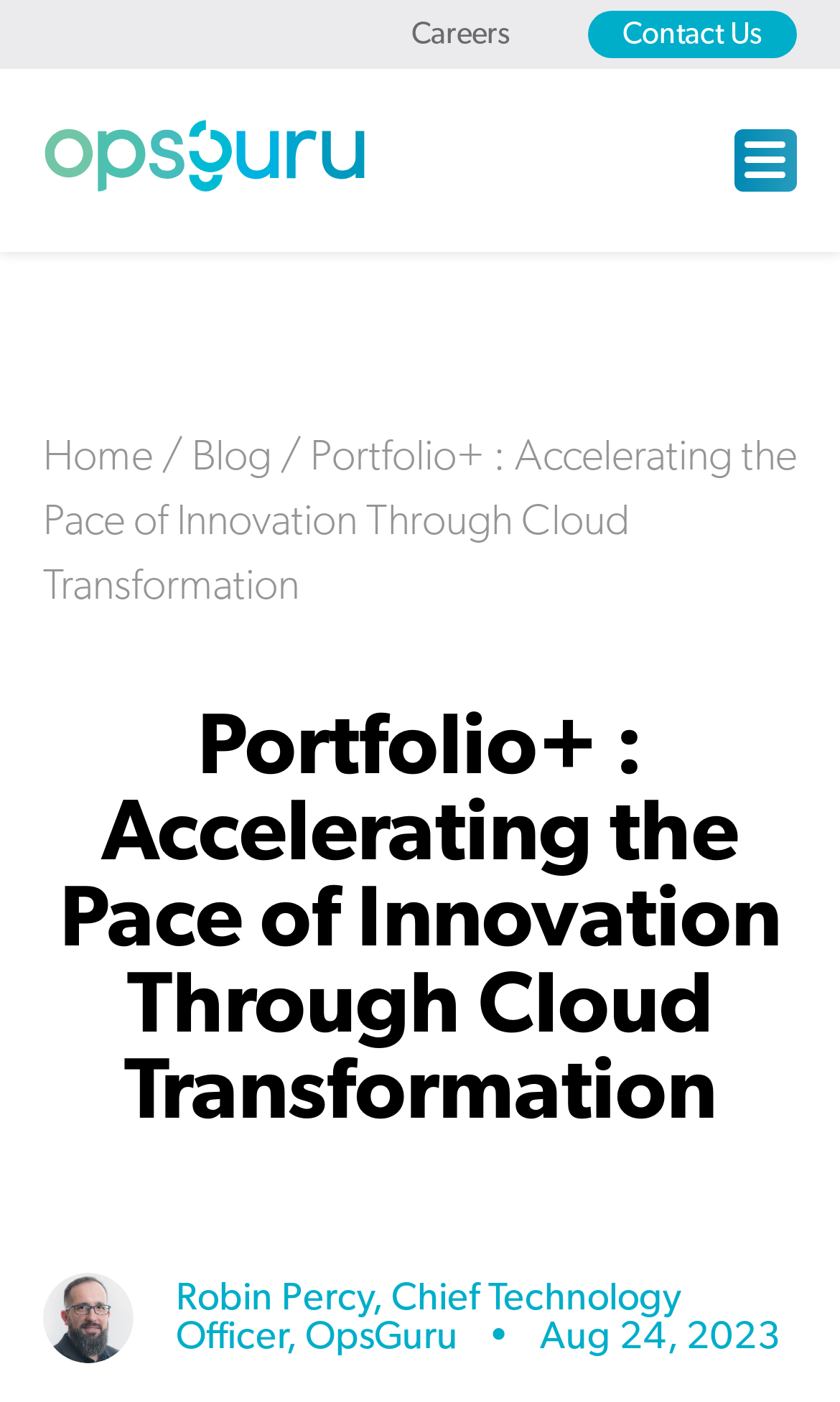What is the company name in the top-left corner?
With the help of the image, please provide a detailed response to the question.

By looking at the top-left corner of the webpage, we can see a link with the text 'OpsGuru' and an image next to it, indicating that it is the company name.